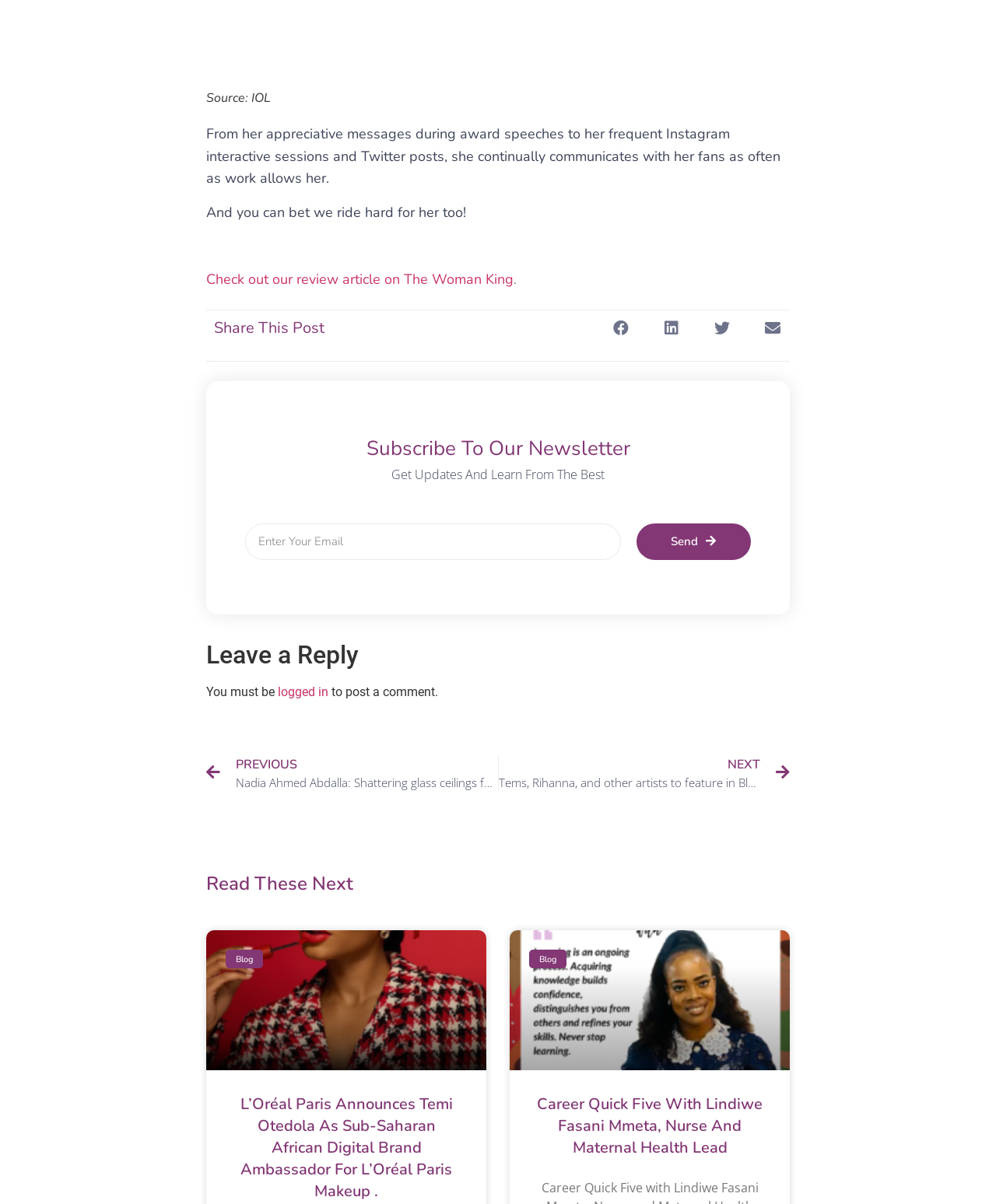Identify the bounding box coordinates for the UI element described as follows: "Send". Ensure the coordinates are four float numbers between 0 and 1, formatted as [left, top, right, bottom].

[0.639, 0.435, 0.754, 0.465]